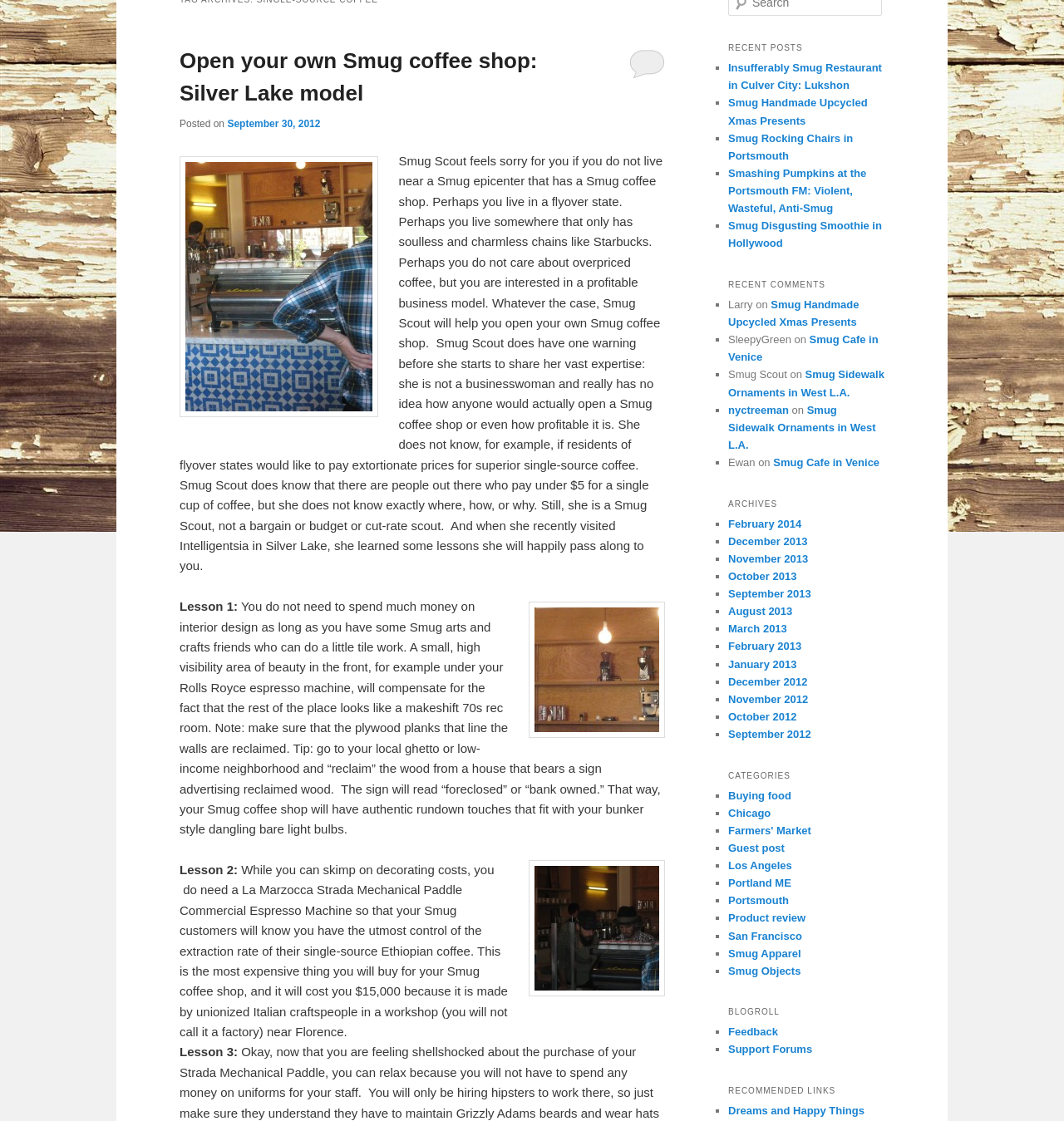Given the element description: "October 2013", predict the bounding box coordinates of the UI element it refers to, using four float numbers between 0 and 1, i.e., [left, top, right, bottom].

[0.684, 0.508, 0.749, 0.52]